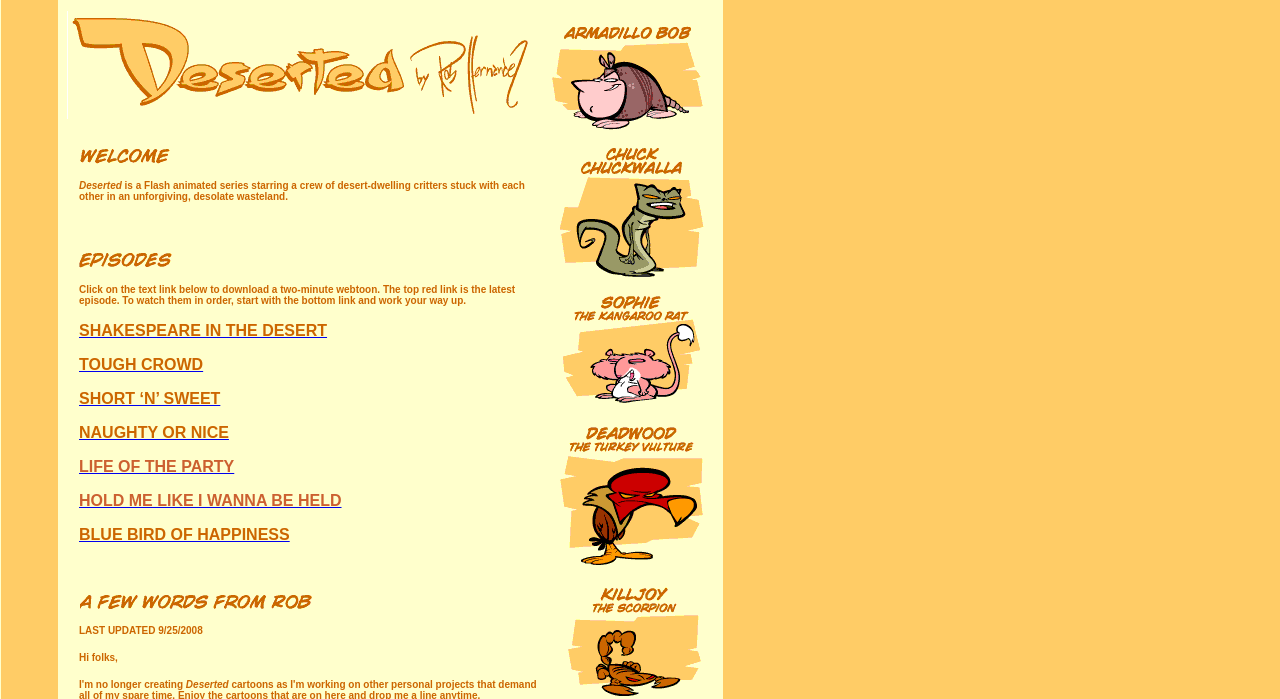Generate a comprehensive caption for the webpage you are viewing.

The webpage is titled "Deserted.com" and appears to be a website for a Flash animated series. At the top of the page, there are four images arranged horizontally, likely representing characters or scenes from the series. Below these images, there is a brief introduction to the series, which is described as a story about a crew of desert-dwelling critters stuck together in a desolate wasteland.

To the left of the introduction, there is a small image, and above it, there are three lines of text: "Deserted", "is a", and "Flash animated series". Below the introduction, there is another small image, and then a paragraph of text that provides instructions on how to download and watch the webtoon episodes.

Below the instructions, there are seven links to different episodes, each with a unique title, such as "SHAKESPEARE IN THE DESERT" and "BLUE BIRD OF HAPPINESS". These links are arranged vertically, with the latest episode at the top and the earliest episode at the bottom.

At the very bottom of the page, there is a small image, a line of text that reads "LAST UPDATED 9/25/2008", and a greeting that says "Hi folks,". The webpage also features a few scattered images and some empty space, which may be used for decorative purposes.